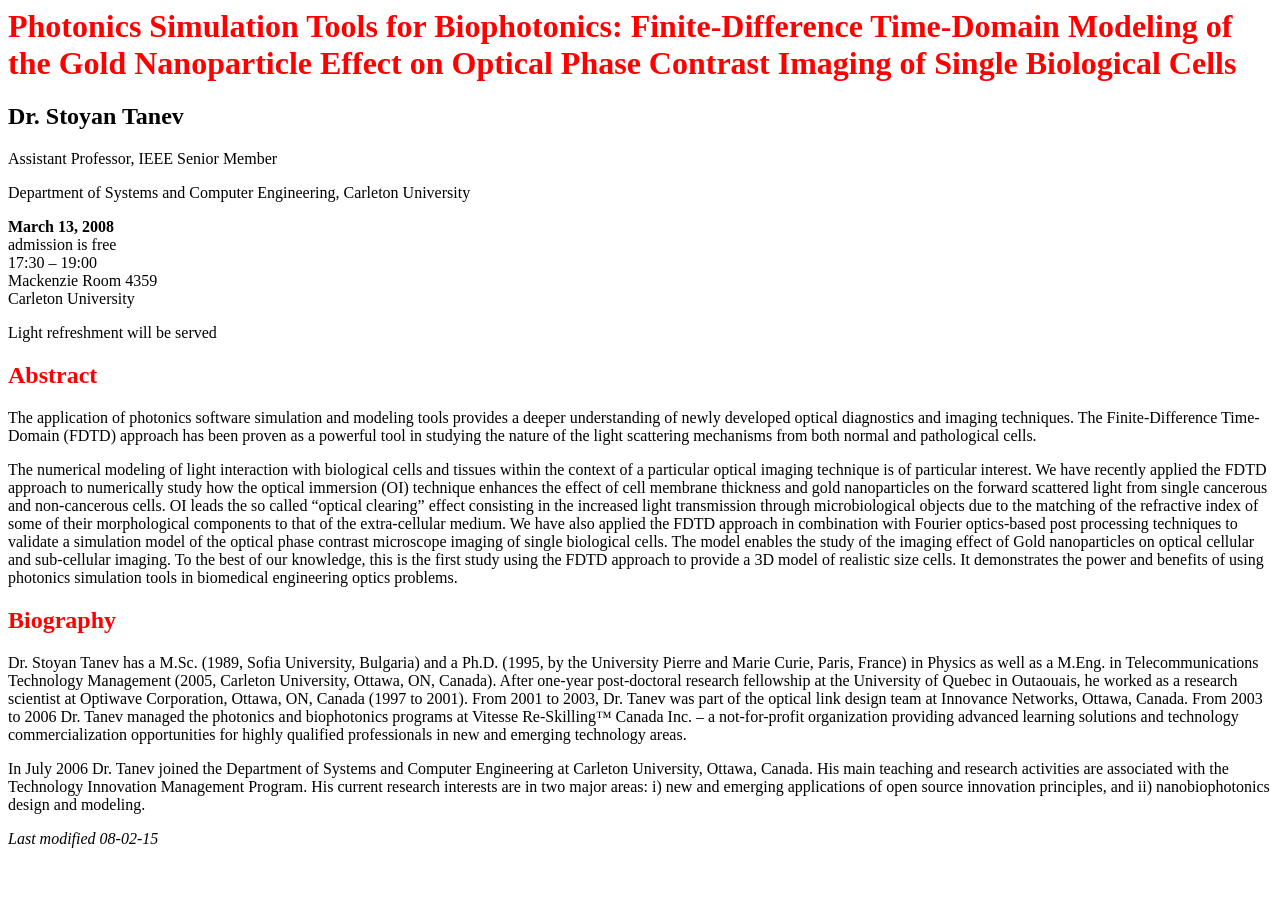Write a detailed summary of the webpage.

The webpage appears to be a seminar announcement page. At the top, there is a heading that reads "Photonics Simulation Tools for Biophotonics: Finite-Difference Time-Domain Modeling of the Gold Nanoparticle Effect on Optical Phase Contrast Imaging of Single Biological Cells". Below this heading, there is another heading that reads "Dr. Stoyan Tanev", followed by a brief description of Dr. Tanev's title and affiliation.

To the right of Dr. Tanev's title, there is a section that displays the date and time of the seminar, which is March 13, 2008, at 1:00 pm. The location of the seminar is listed as Mackenzie Room 4359, Carleton University.

Below the seminar details, there is a heading that reads "Abstract". The abstract is a lengthy paragraph that discusses the application of photonics software simulation and modeling tools in understanding optical diagnostics and imaging techniques. It also mentions the Finite-Difference Time-Domain (FDTD) approach and its application in studying the nature of light scattering mechanisms from biological cells.

Further down the page, there is a heading that reads "Biography". This section provides a detailed biography of Dr. Stoyan Tanev, including his educational background, research experience, and current research interests.

At the very bottom of the page, there is a note that indicates the page was last modified on August 15.